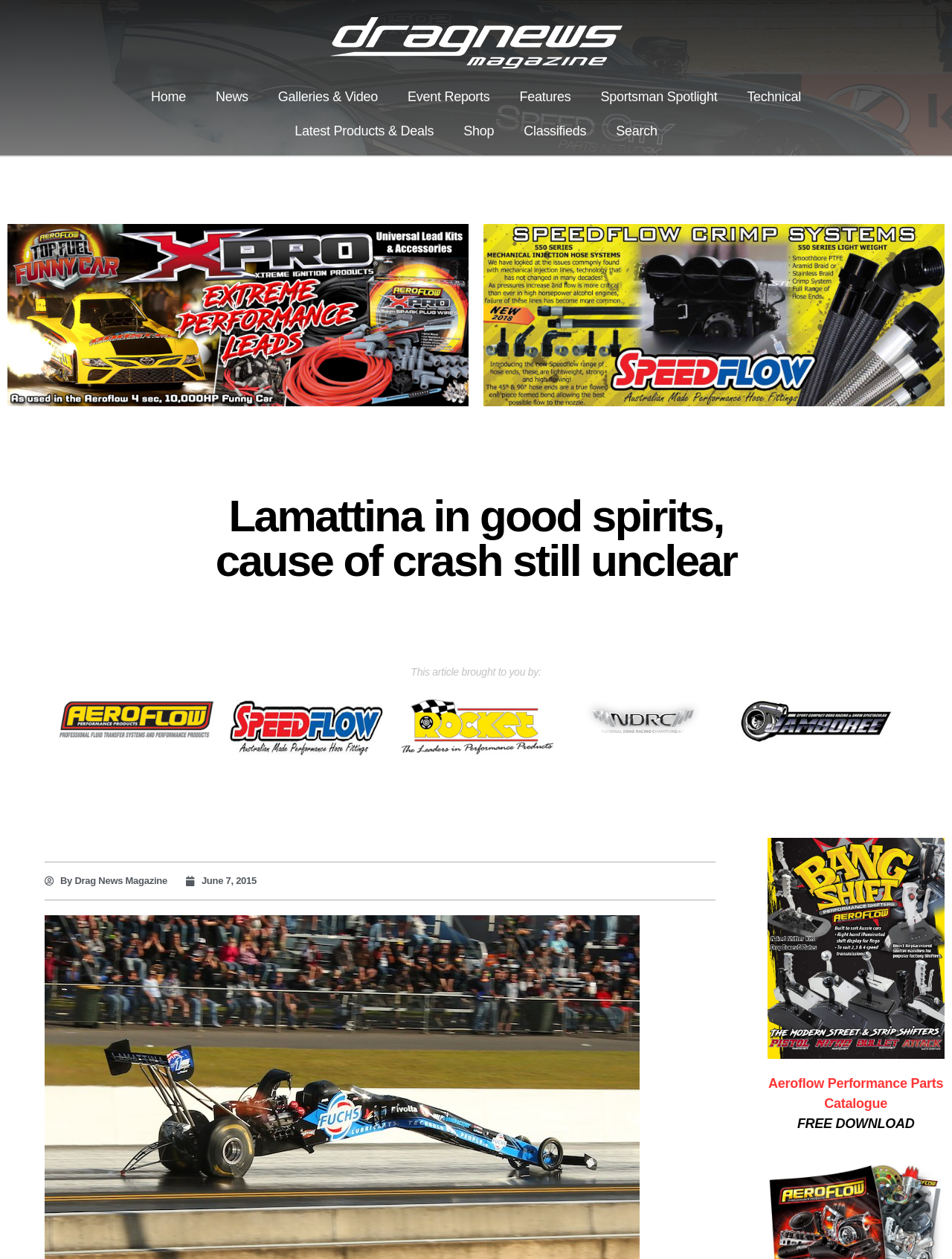Please provide a comprehensive response to the question below by analyzing the image: 
What is the date of the article?

The date of the article is mentioned at the bottom of the page, which is 'June 7, 2015'.